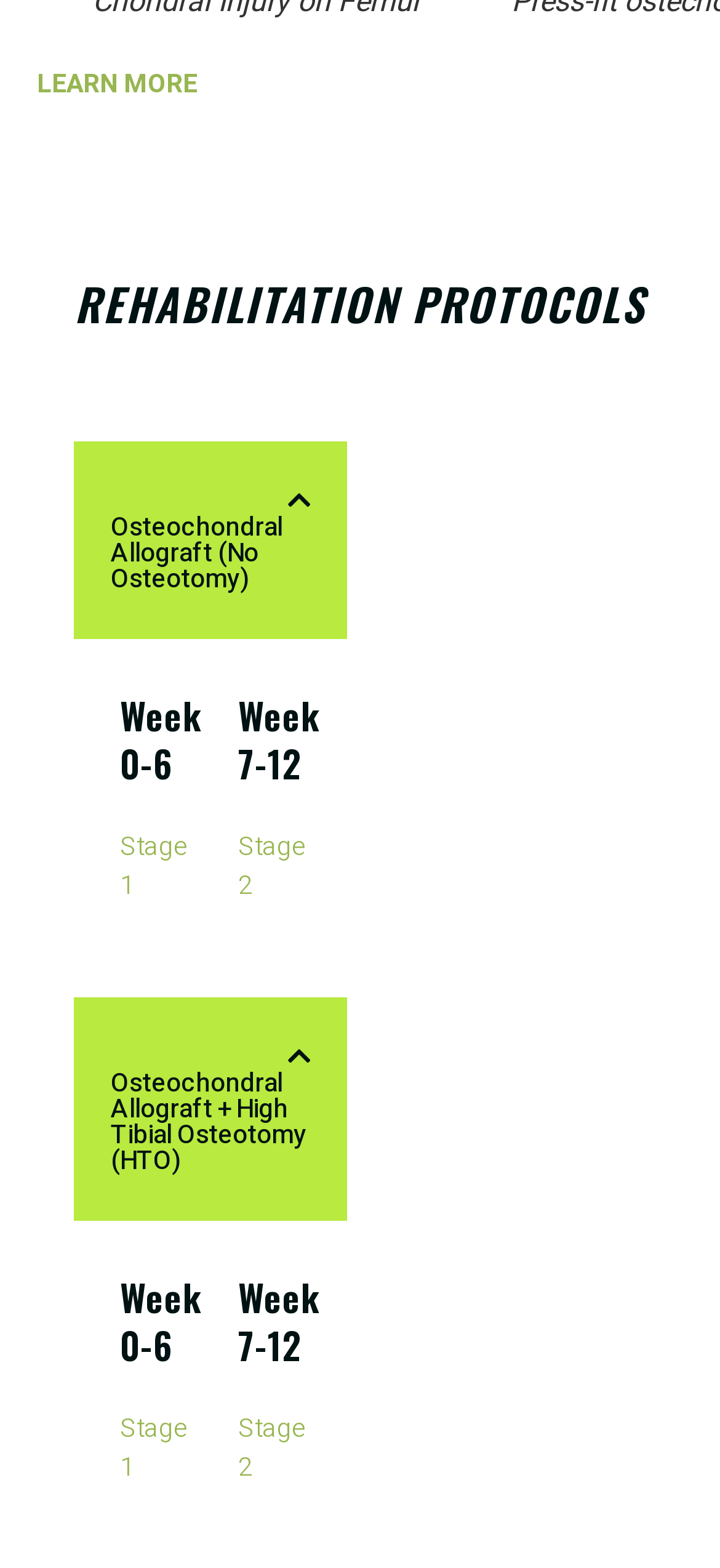Pinpoint the bounding box coordinates of the clickable element needed to complete the instruction: "Click on Stage 1 link". The coordinates should be provided as four float numbers between 0 and 1: [left, top, right, bottom].

[0.167, 0.528, 0.262, 0.577]